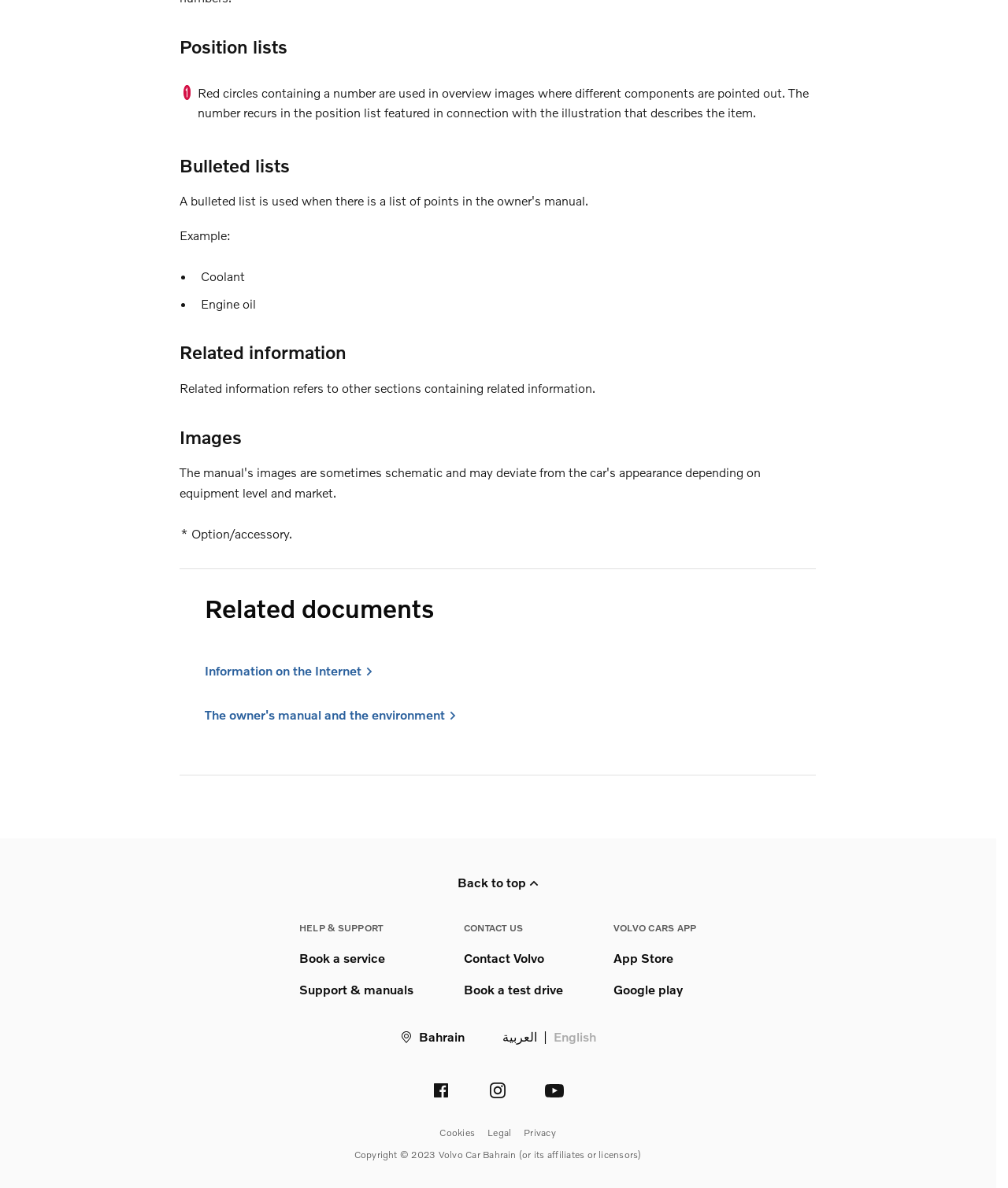Locate the bounding box coordinates of the clickable region necessary to complete the following instruction: "Click on 'Contact Volvo'". Provide the coordinates in the format of four float numbers between 0 and 1, i.e., [left, top, right, bottom].

[0.46, 0.8, 0.54, 0.812]